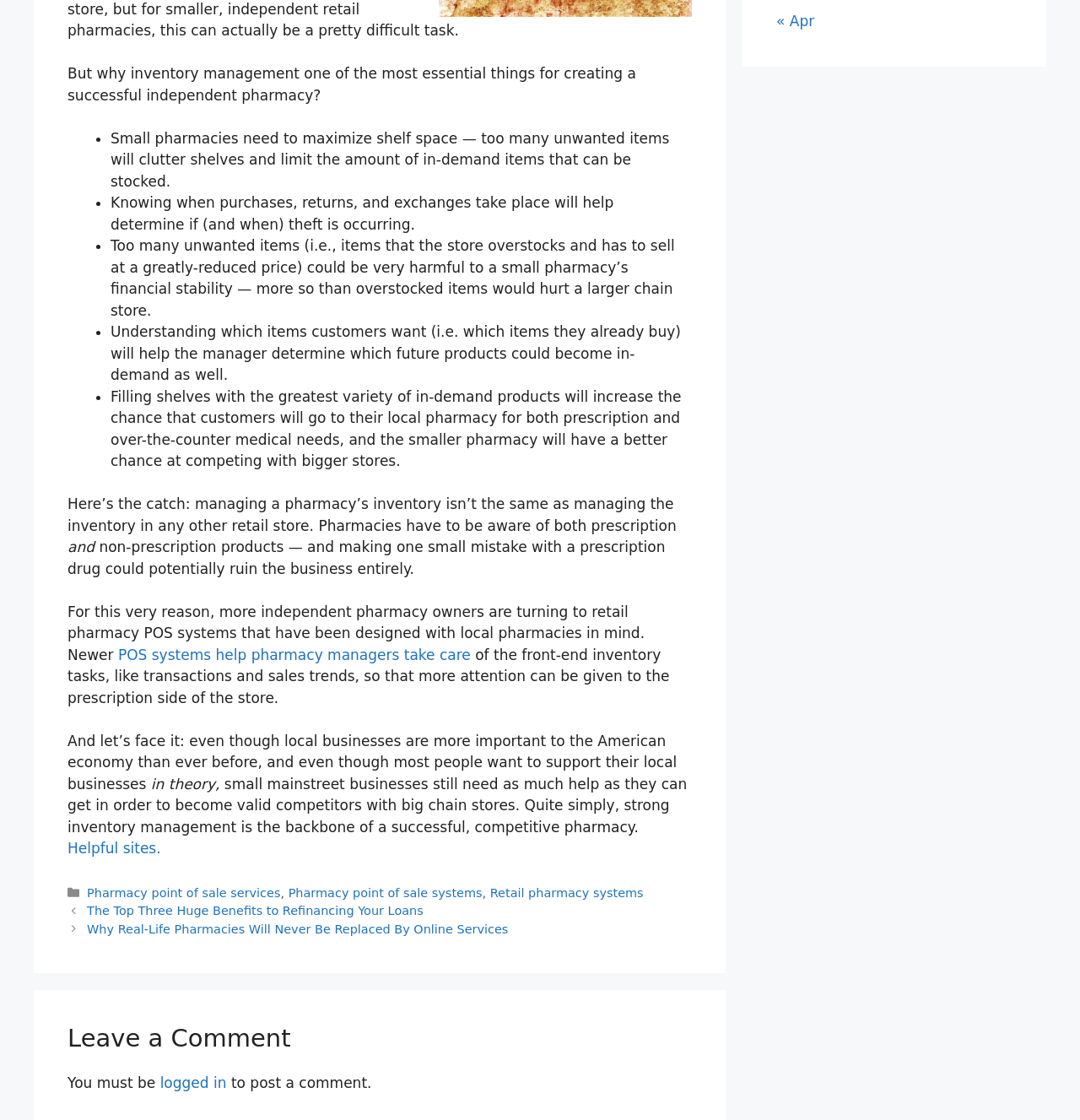Identify the bounding box coordinates of the clickable region required to complete the instruction: "Click on 'Helpful sites'". The coordinates should be given as four float numbers within the range of 0 and 1, i.e., [left, top, right, bottom].

[0.062, 0.75, 0.149, 0.765]